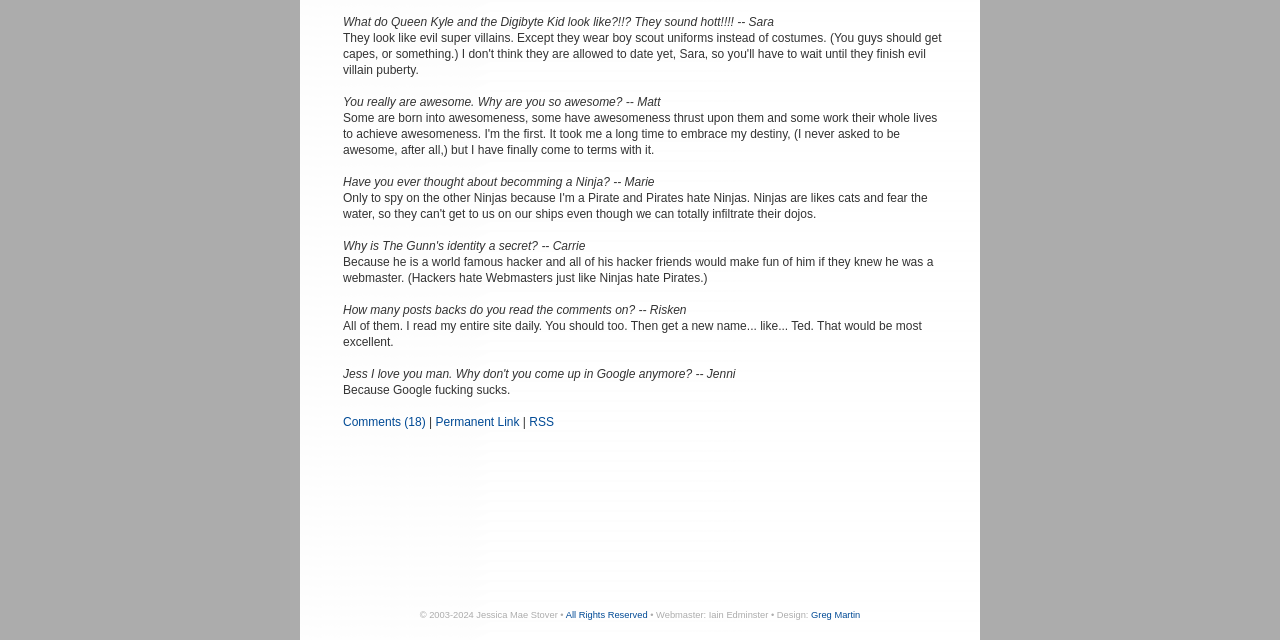Provide the bounding box coordinates for the UI element that is described by this text: "academicplanning@sohe.wisc.edu". The coordinates should be in the form of four float numbers between 0 and 1: [left, top, right, bottom].

None